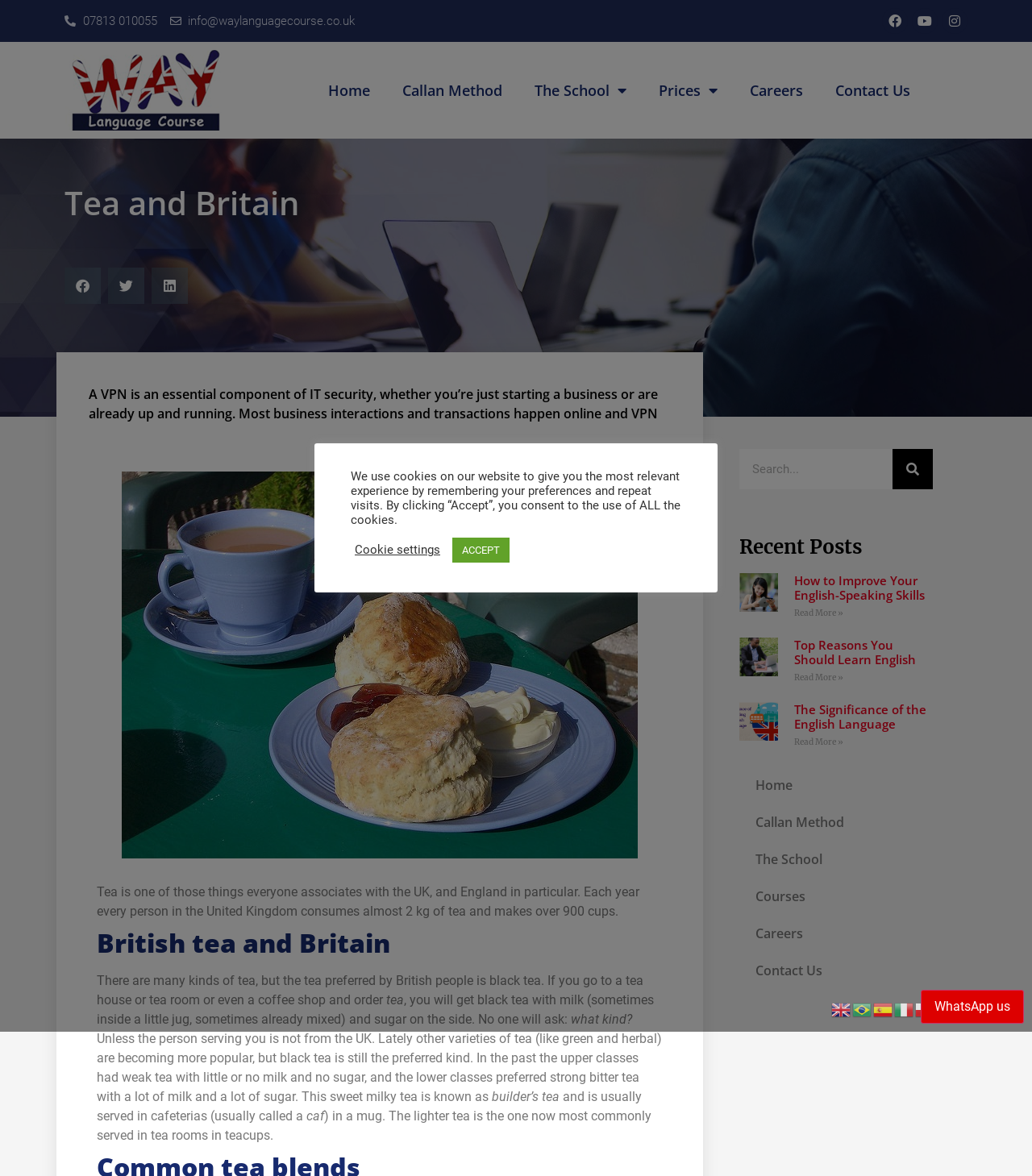What is the language of the webpage?
Could you answer the question in a detailed manner, providing as much information as possible?

Although the webpage provides options to switch to other languages, the default language of the webpage is English, as evident from the content and text present on the webpage.